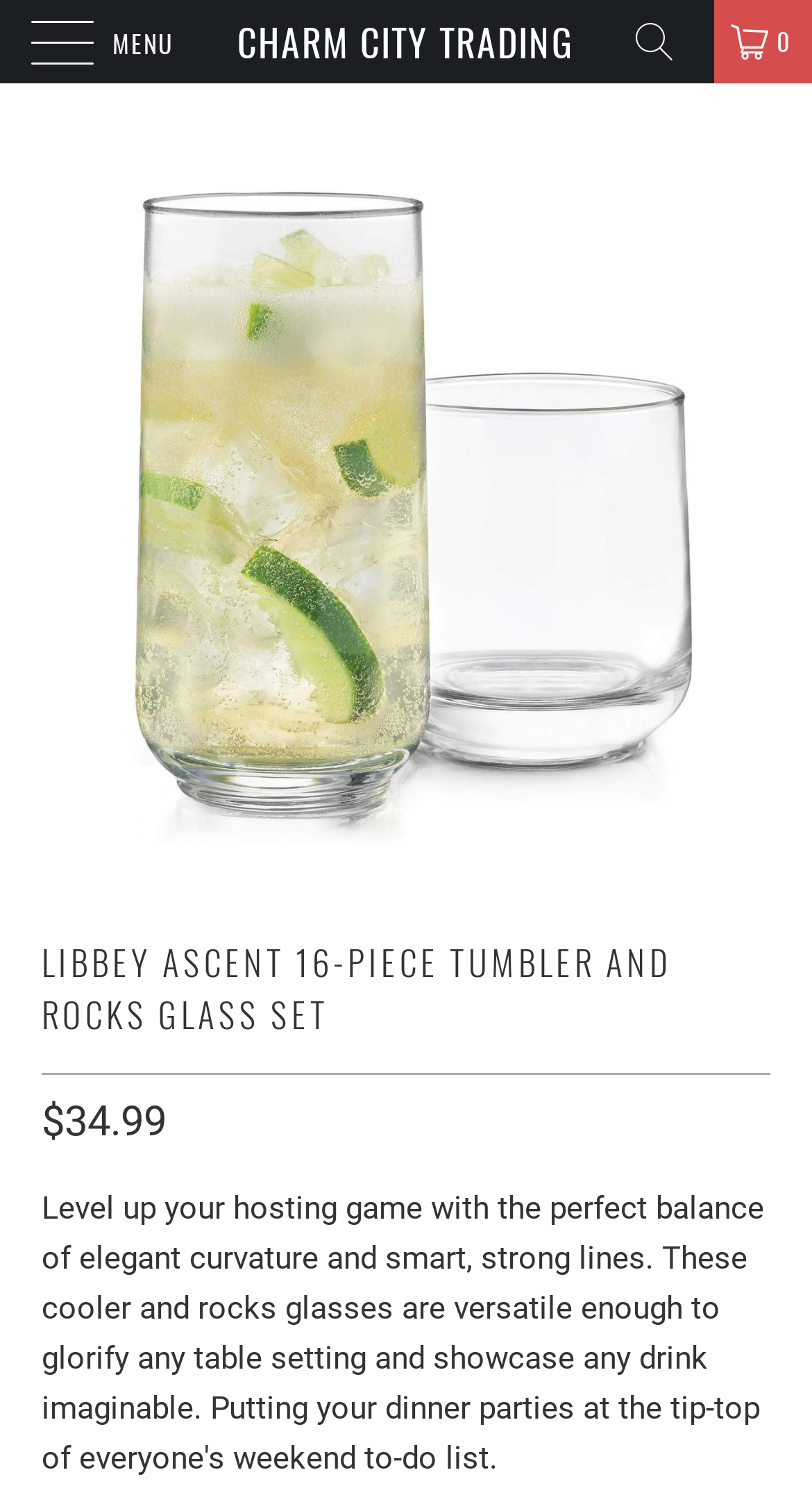Kindly respond to the following question with a single word or a brief phrase: 
What is the type of the product?

Tumbler and Rocks Glass Set